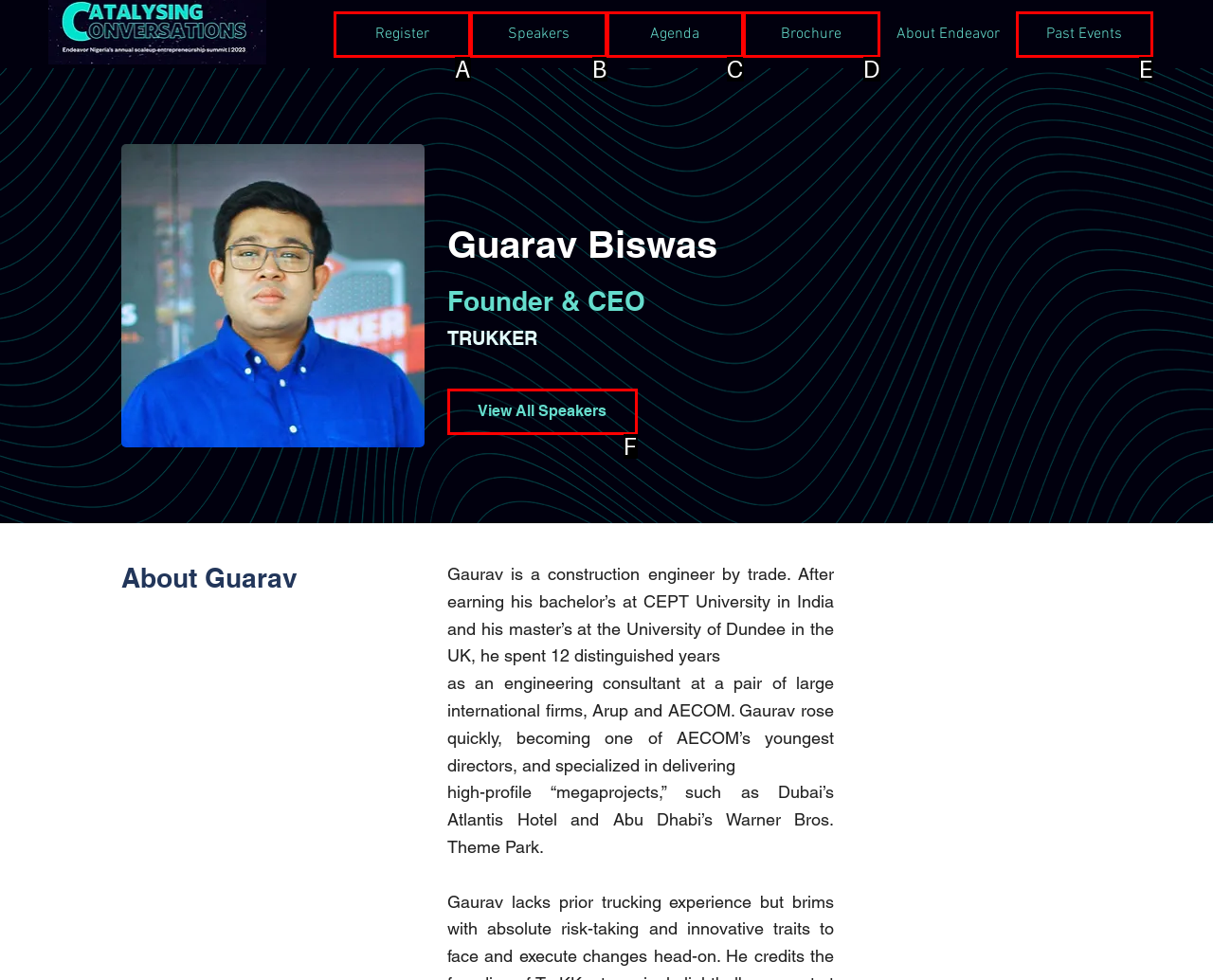Identify the HTML element that corresponds to the description: View All Speakers Provide the letter of the correct option directly.

F